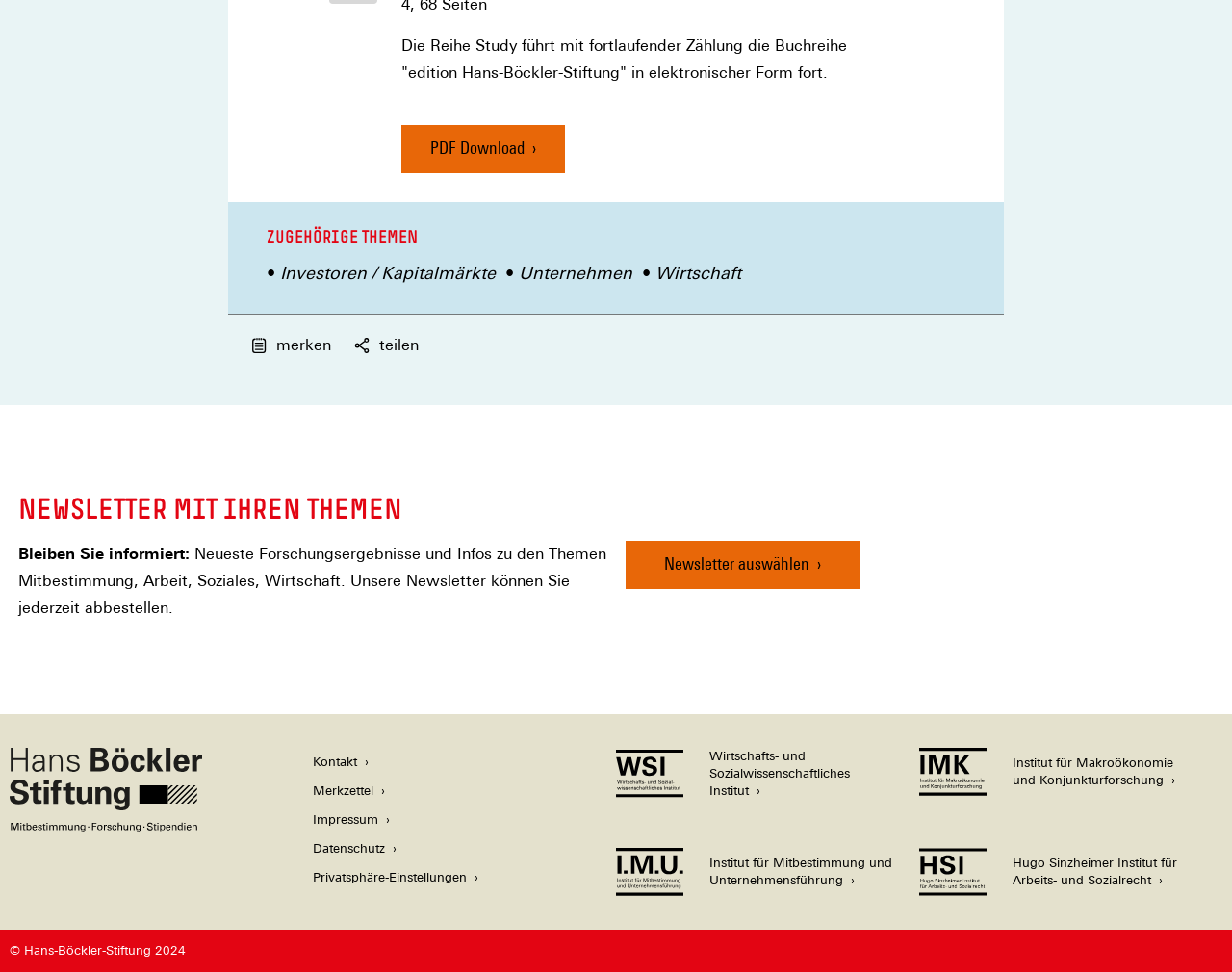Respond to the question below with a concise word or phrase:
What is the copyright year of the webpage?

2024